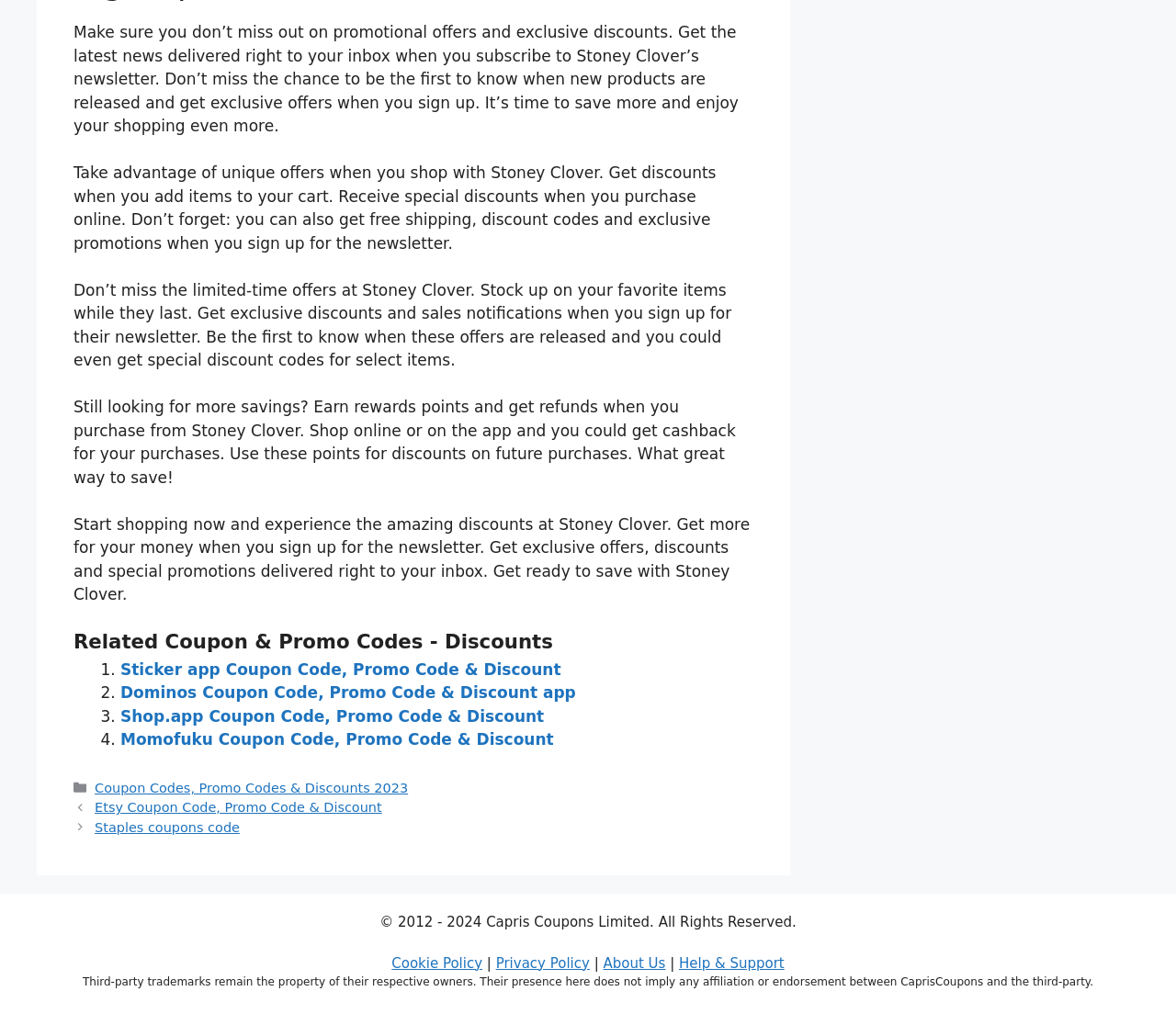Carefully examine the image and provide an in-depth answer to the question: What is the name of the company that owns the copyright of the webpage?

The footer of the webpage displays the copyright information, which states that the content is owned by Capris Coupons Limited, with a copyright period from 2012 to 2024.